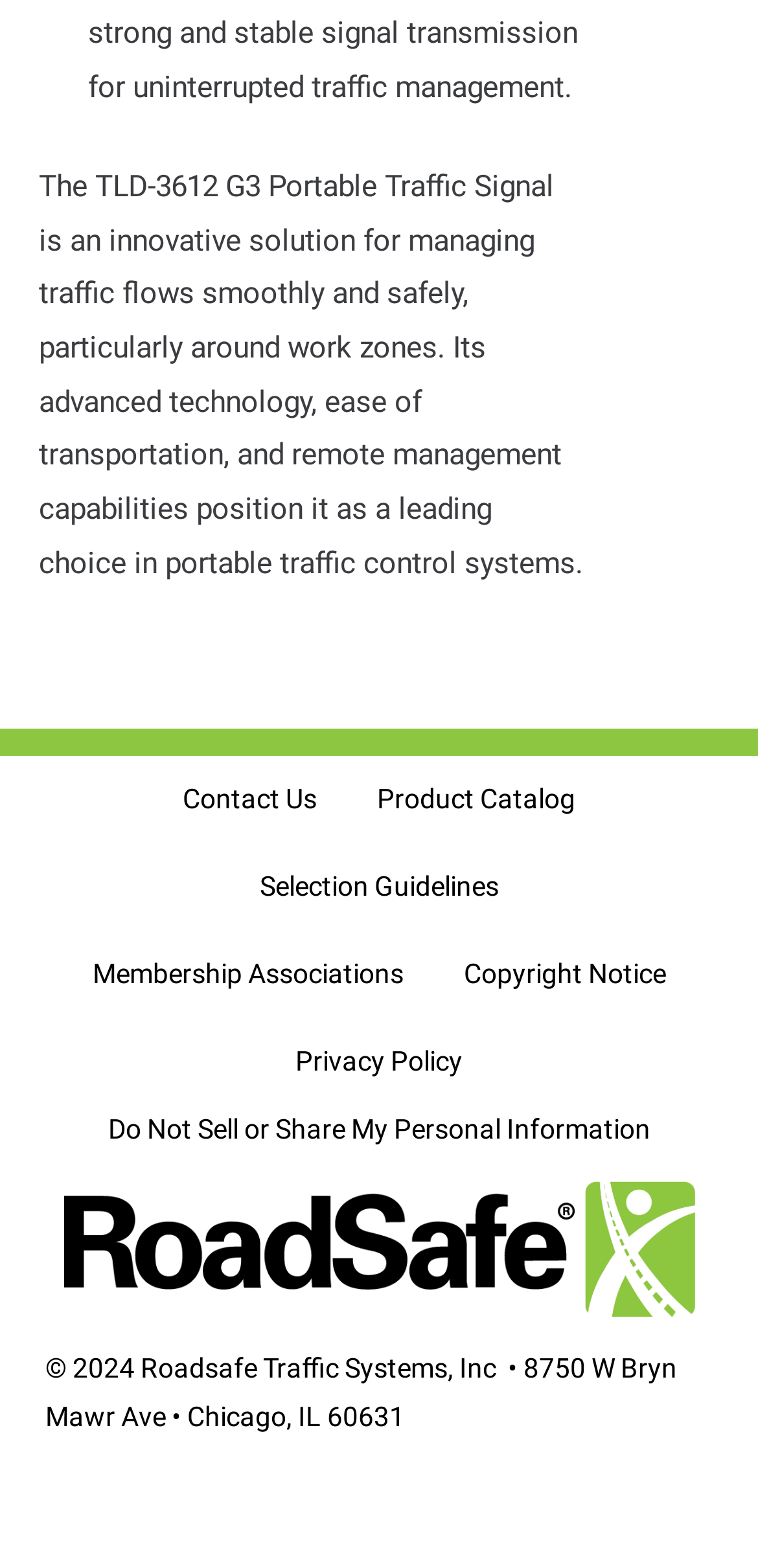Provide a short answer using a single word or phrase for the following question: 
What is the address of Roadsafe Traffic Systems, Inc?

8750 W Bryn Mawr Ave, Chicago, IL 60631